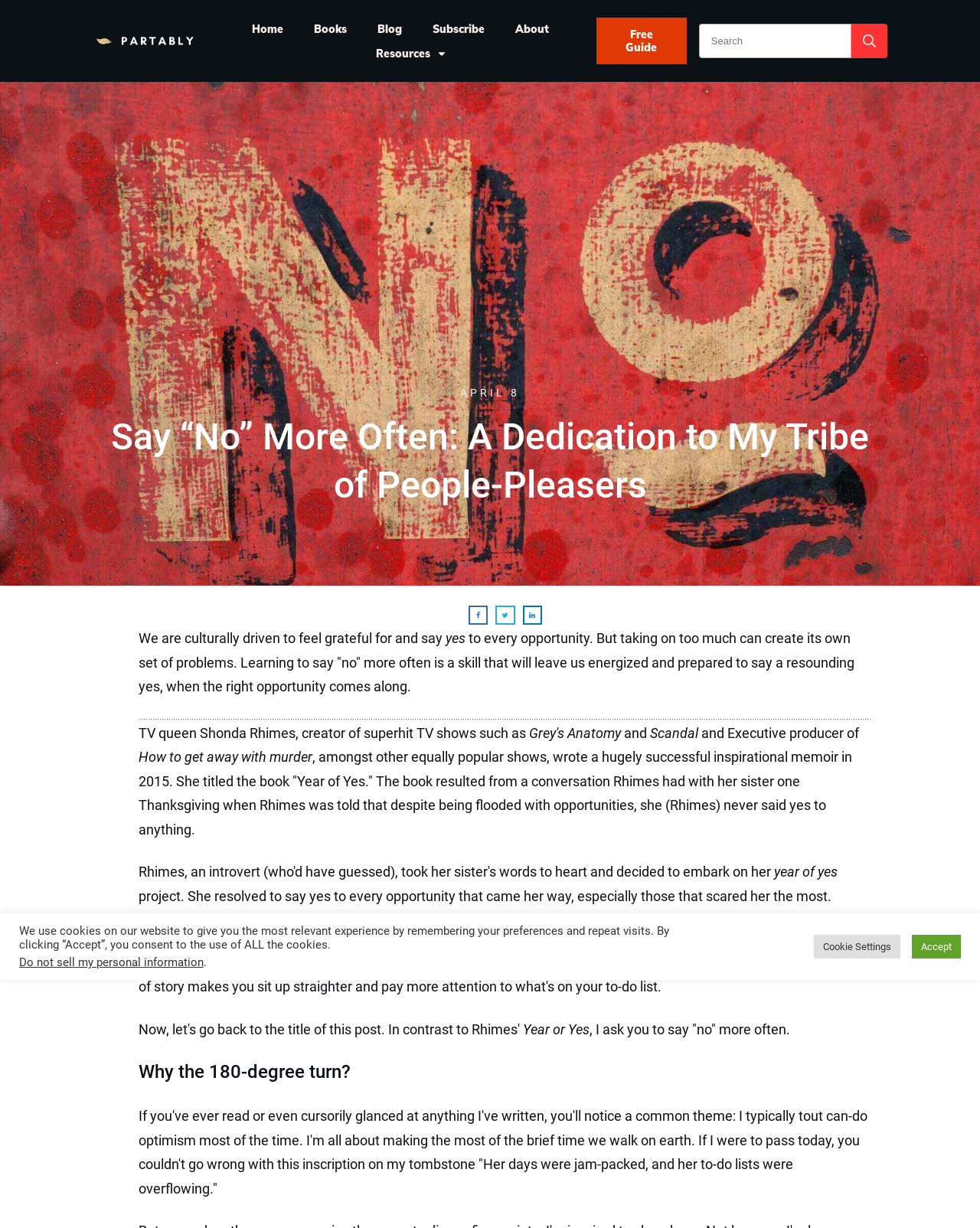Find the bounding box coordinates of the clickable area required to complete the following action: "Click the 'Home' link".

[0.257, 0.015, 0.289, 0.032]